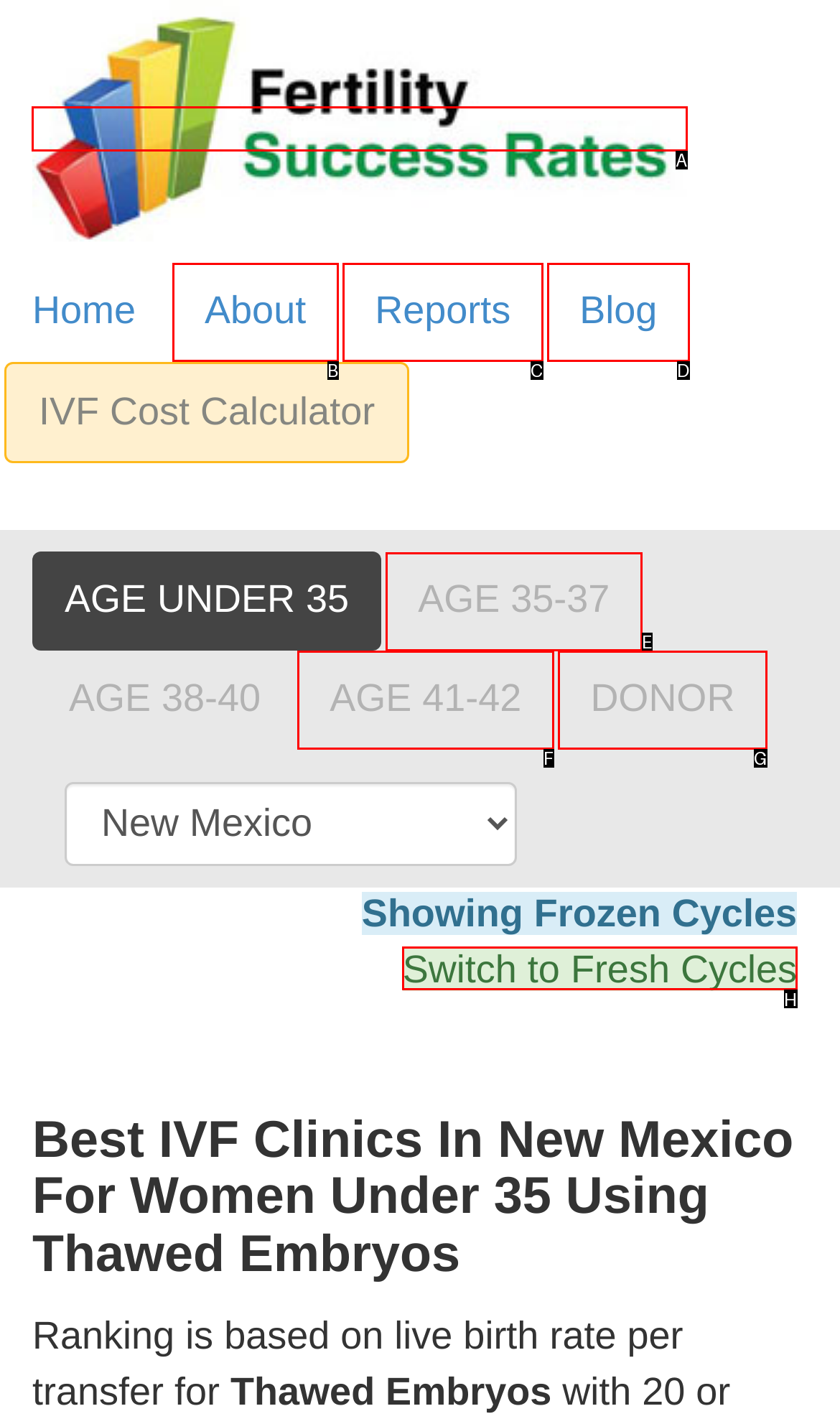Select the correct HTML element to complete the following task: Click on Fertility Success Rates
Provide the letter of the choice directly from the given options.

A